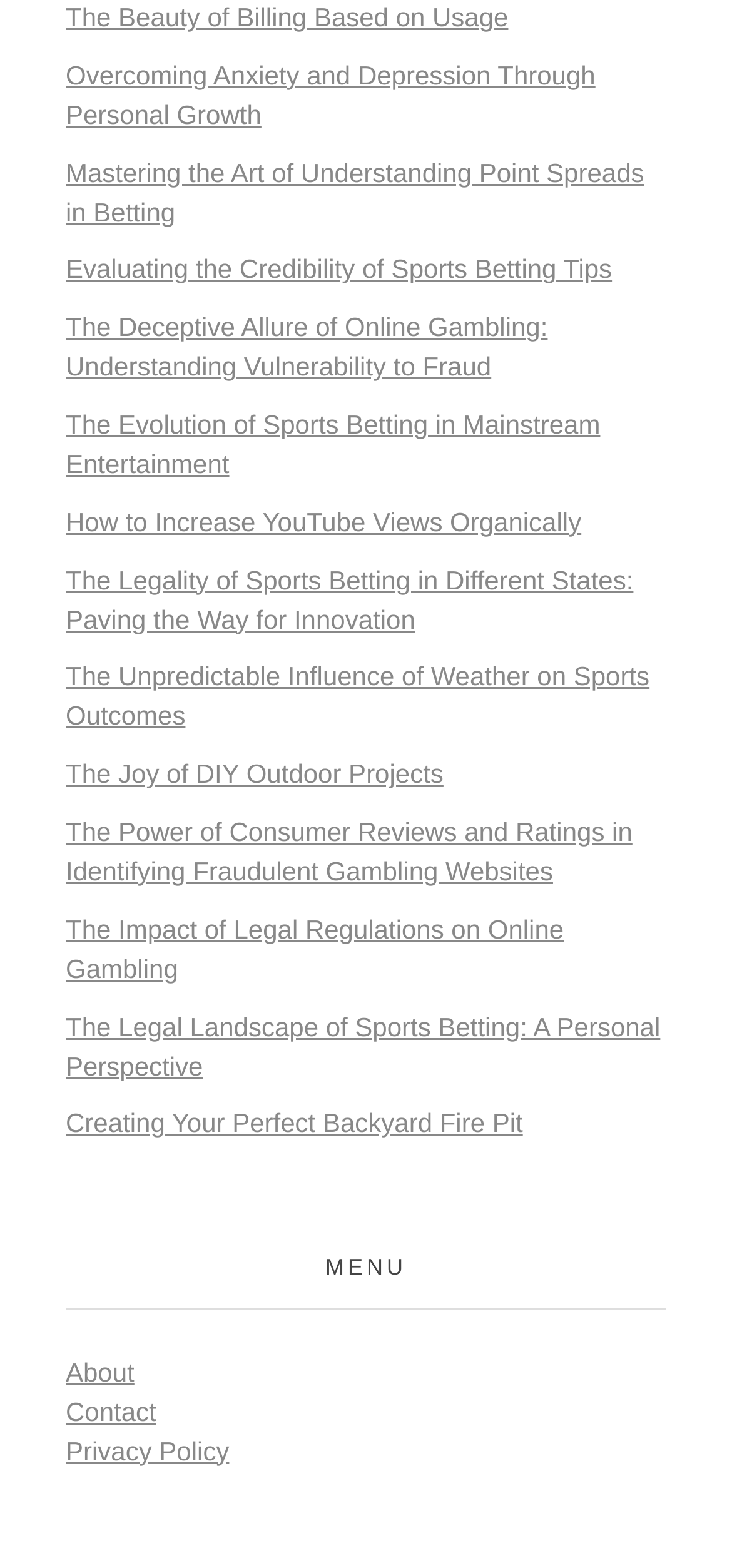How many links are on the webpage?
Answer the question with a single word or phrase by looking at the picture.

20